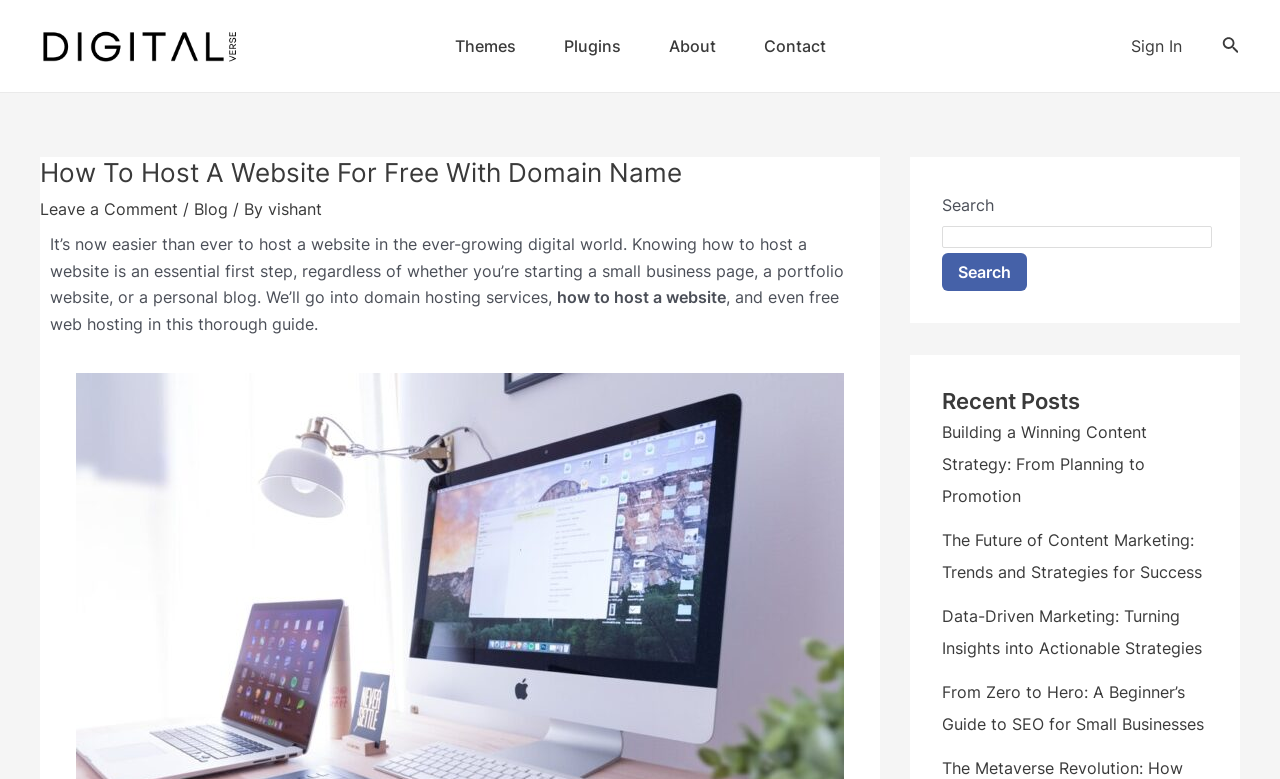Please identify the bounding box coordinates of the clickable element to fulfill the following instruction: "Sign in to your account". The coordinates should be four float numbers between 0 and 1, i.e., [left, top, right, bottom].

[0.883, 0.046, 0.923, 0.072]